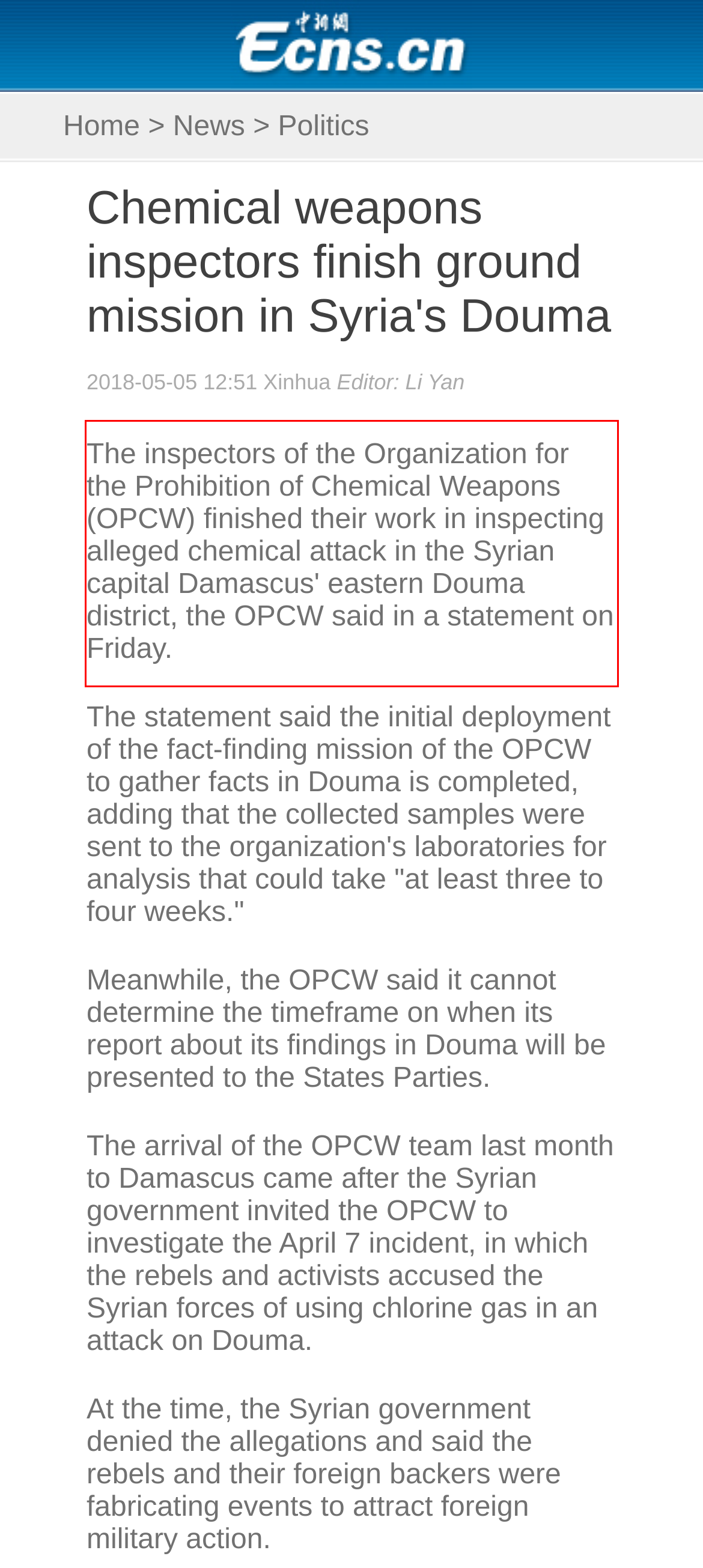Using the webpage screenshot, recognize and capture the text within the red bounding box.

The inspectors of the Organization for the Prohibition of Chemical Weapons (OPCW) finished their work in inspecting alleged chemical attack in the Syrian capital Damascus' eastern Douma district, the OPCW said in a statement on Friday.